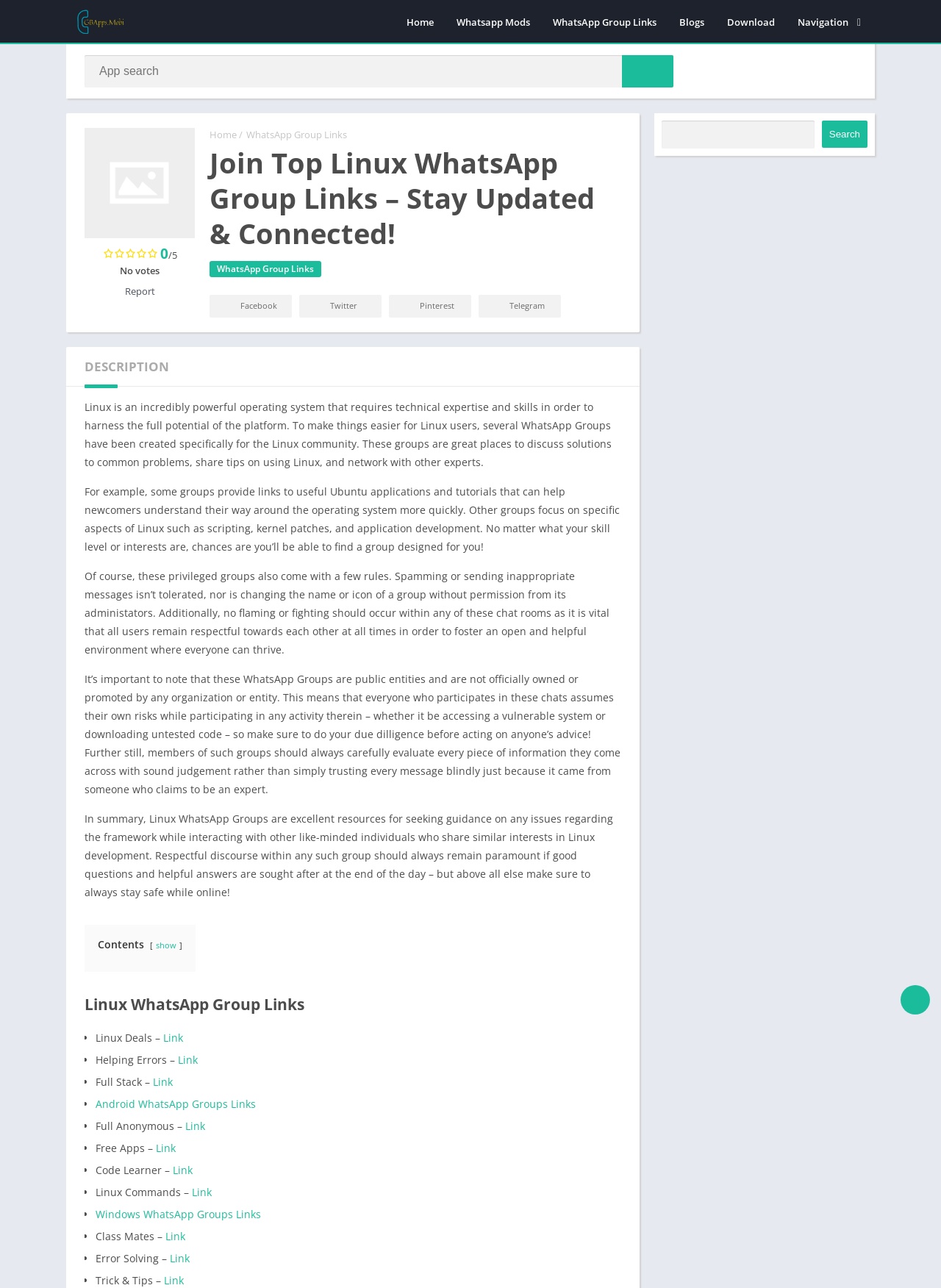Specify the bounding box coordinates of the area that needs to be clicked to achieve the following instruction: "Search for an app".

[0.09, 0.043, 0.716, 0.068]